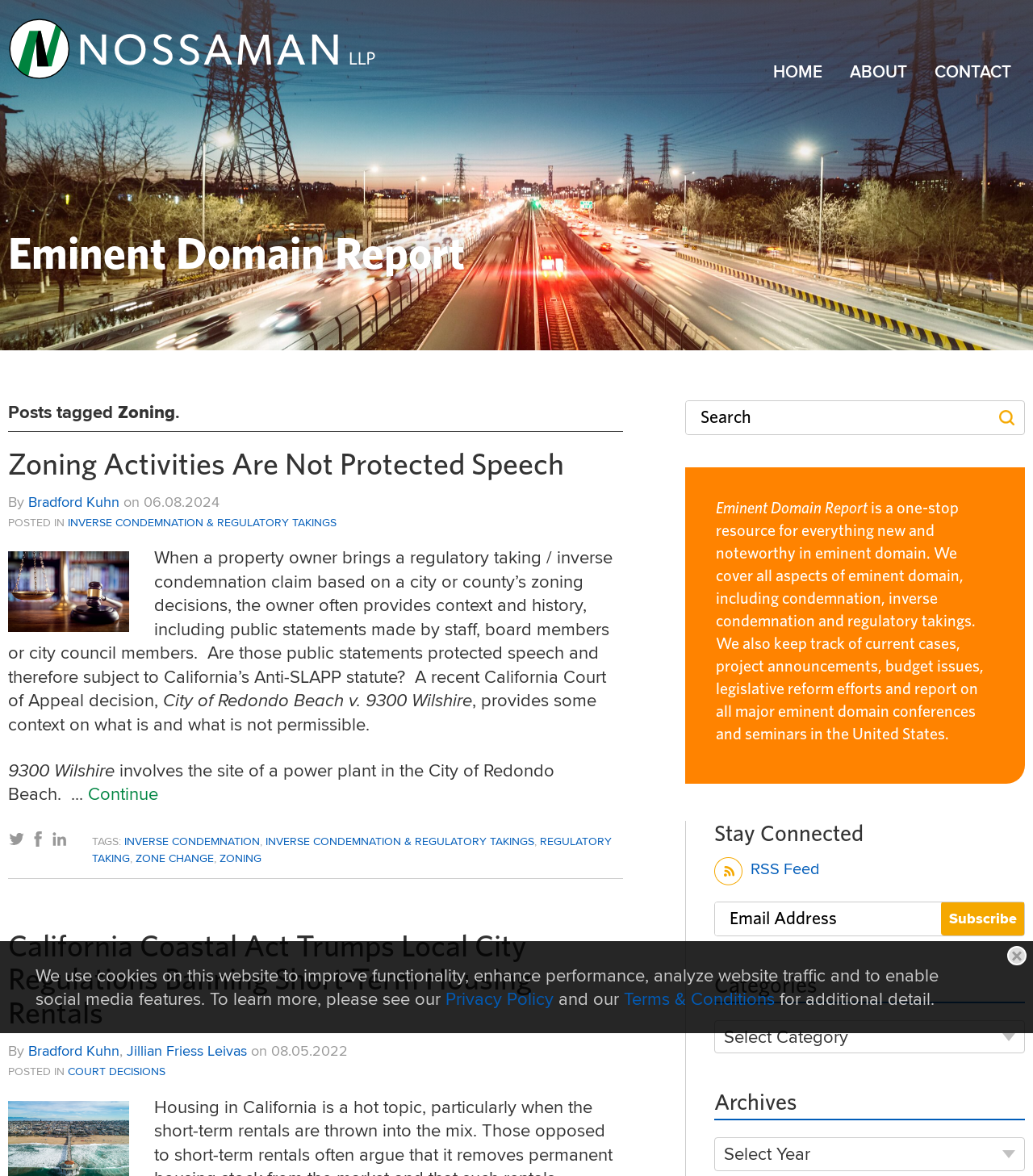Respond to the following question using a concise word or phrase: 
What is the purpose of the 'Search' textbox?

To search the website